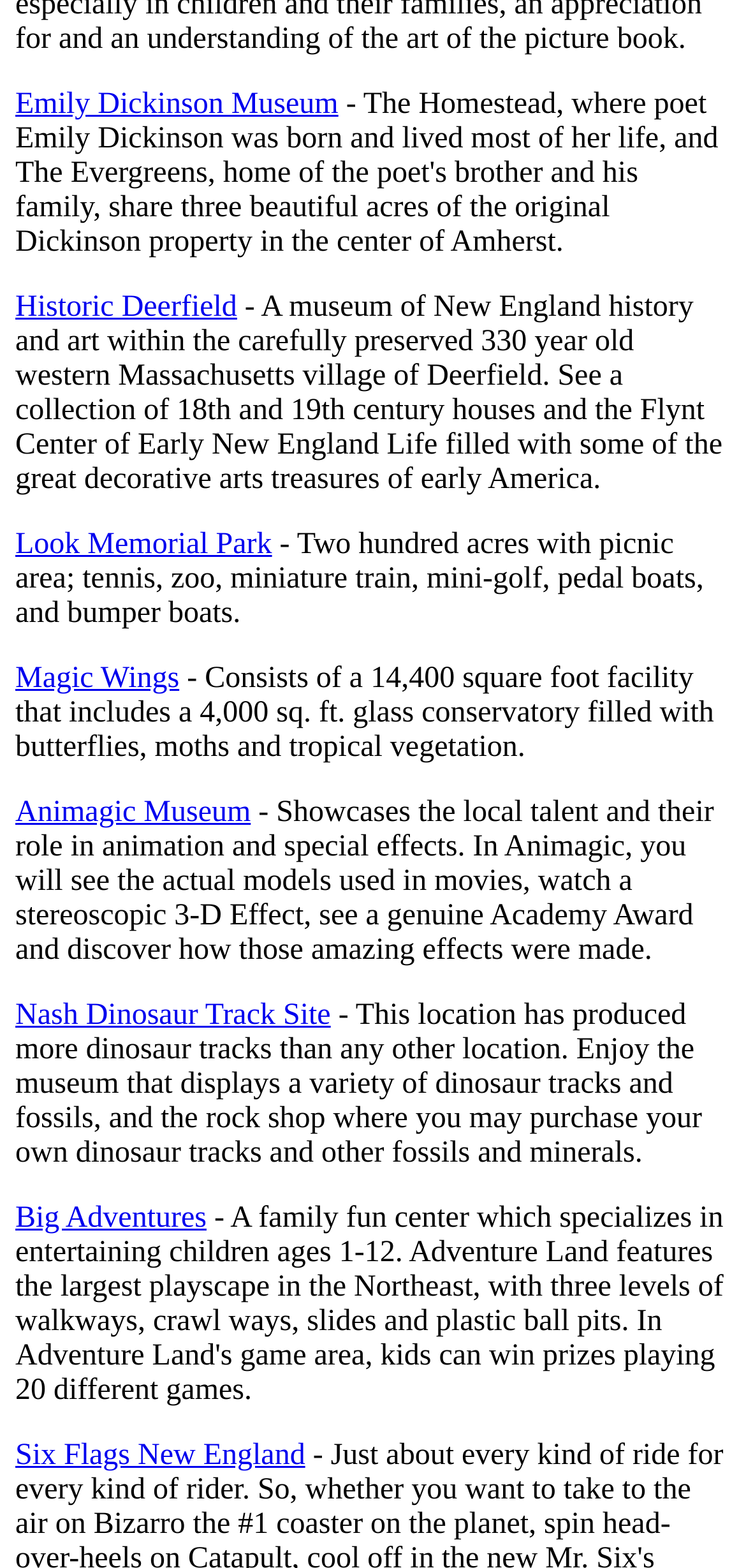Using the description: "Six Flags New England", identify the bounding box of the corresponding UI element in the screenshot.

[0.021, 0.918, 0.409, 0.938]